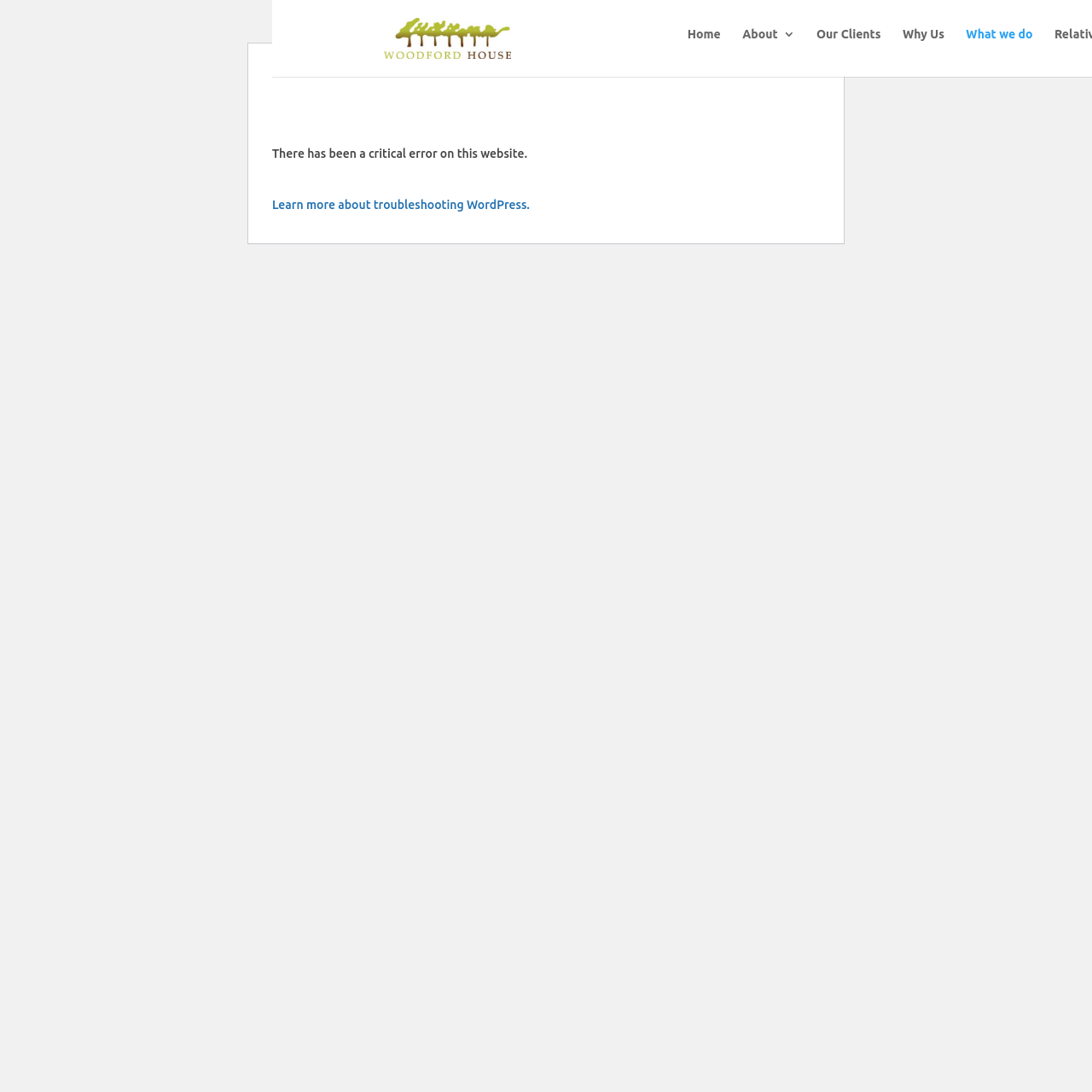Refer to the image and provide a thorough answer to this question:
What is the error message on the page?

The error message can be found in the article section of the page, which states 'There has been a critical error on this website'.